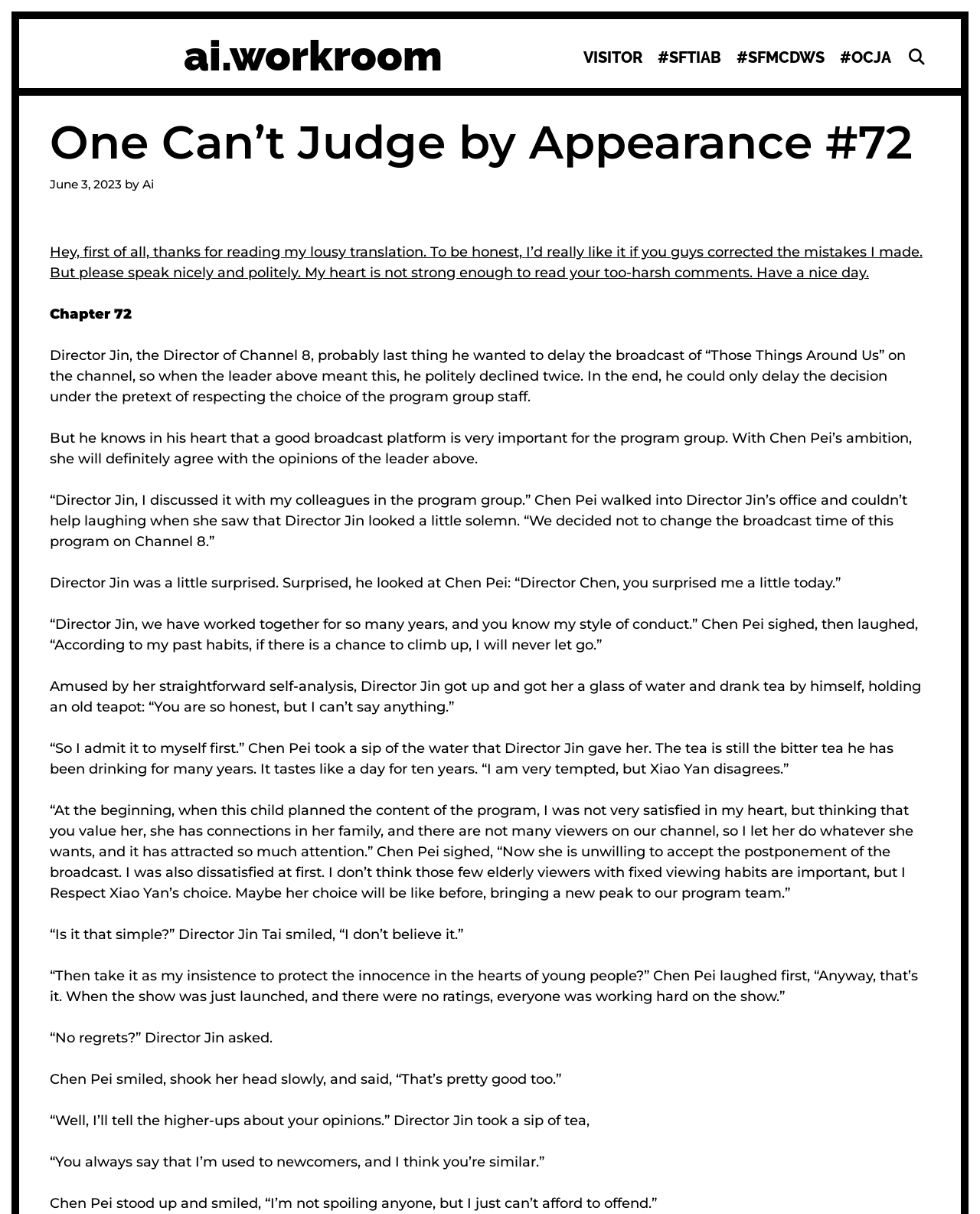What is the type of tea that Director Jin is drinking?
Analyze the image and deliver a detailed answer to the question.

The question asks for the type of tea that Director Jin is drinking. By analyzing the text content of the webpage, we can find the sentence '...the tea is still the bitter tea he has been drinking for many years...' which indicates that the type of tea is bitter tea.